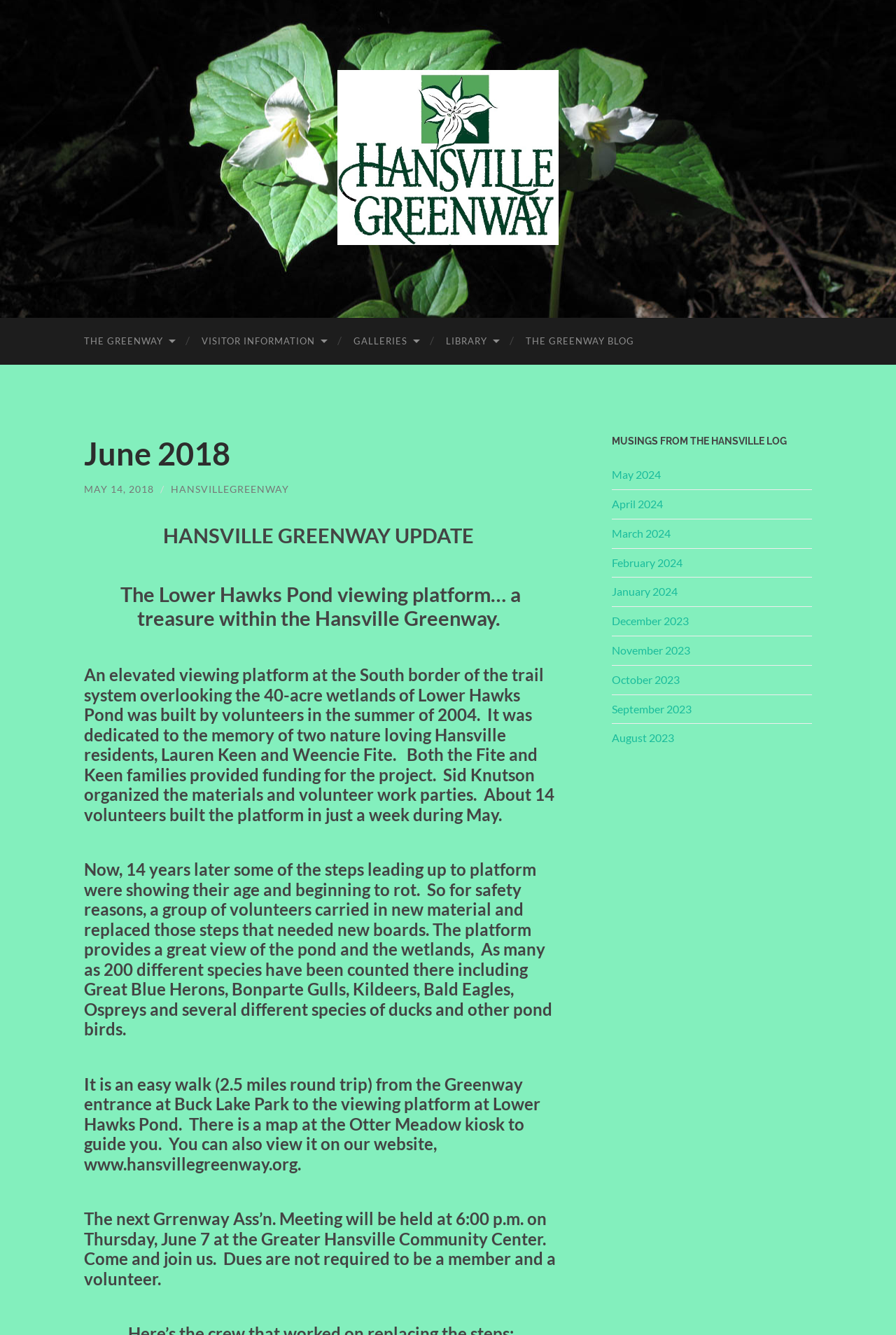Use a single word or phrase to answer the following:
What is the name of the greenway?

Hansville Greenway